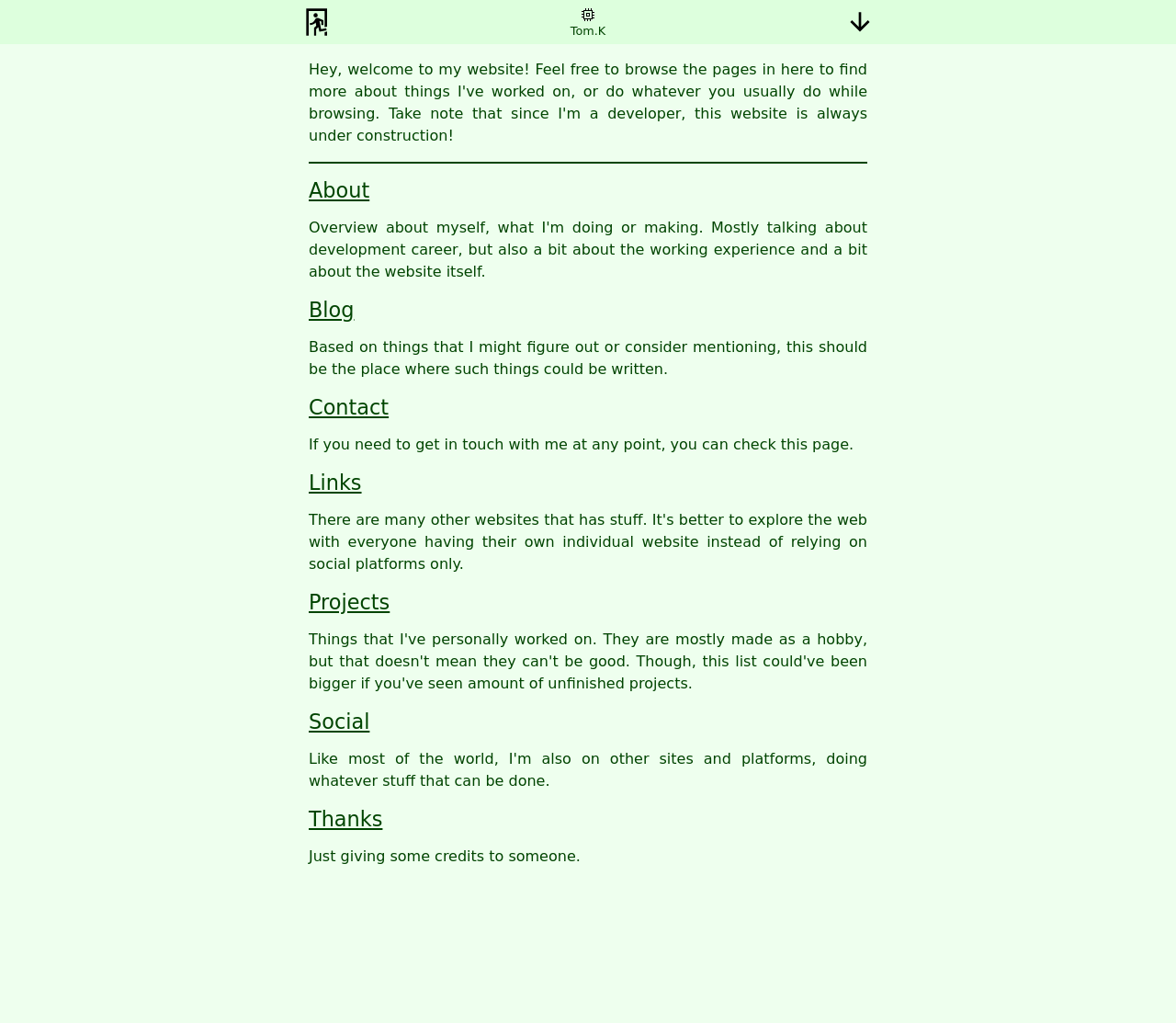What is the last section of the webpage?
By examining the image, provide a one-word or phrase answer.

Thanks